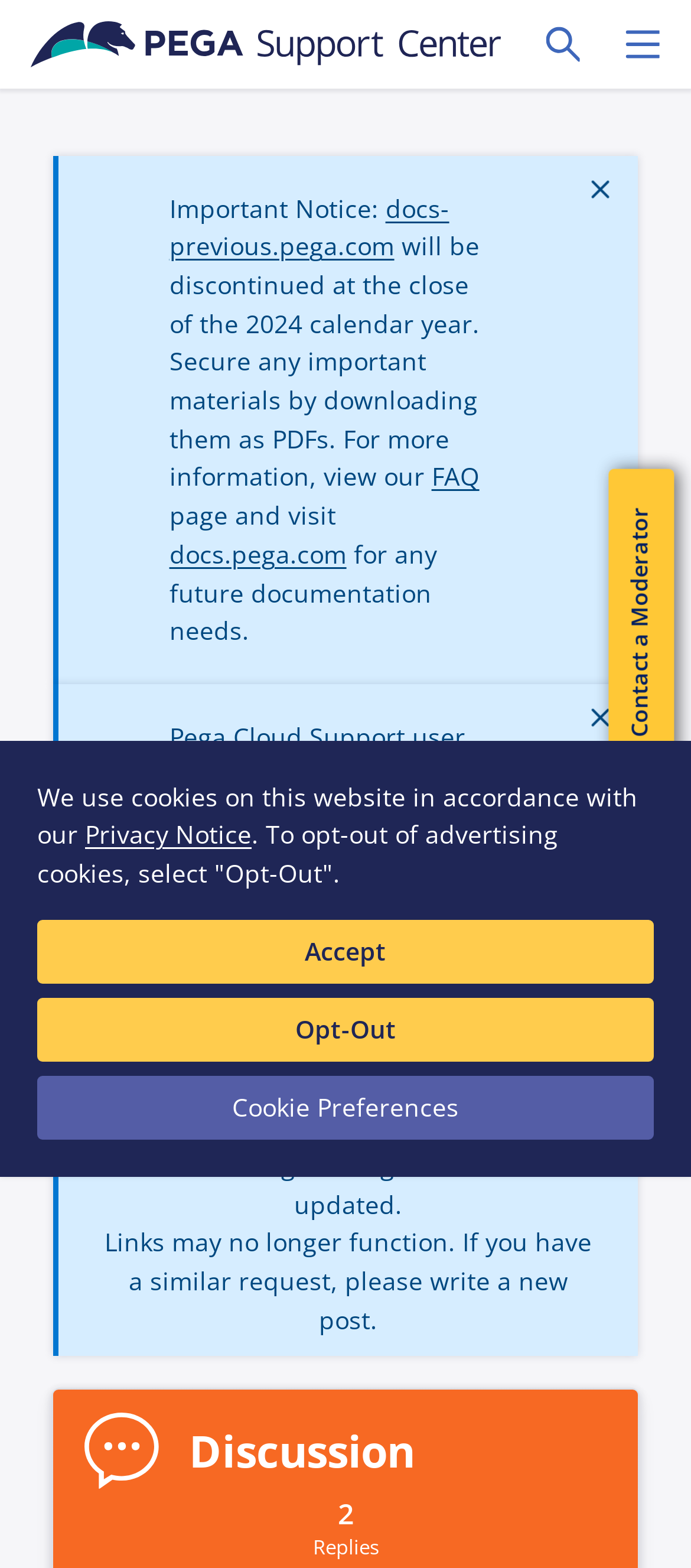Answer the question using only one word or a concise phrase: How many links are there in the 'Important Notice' section?

3